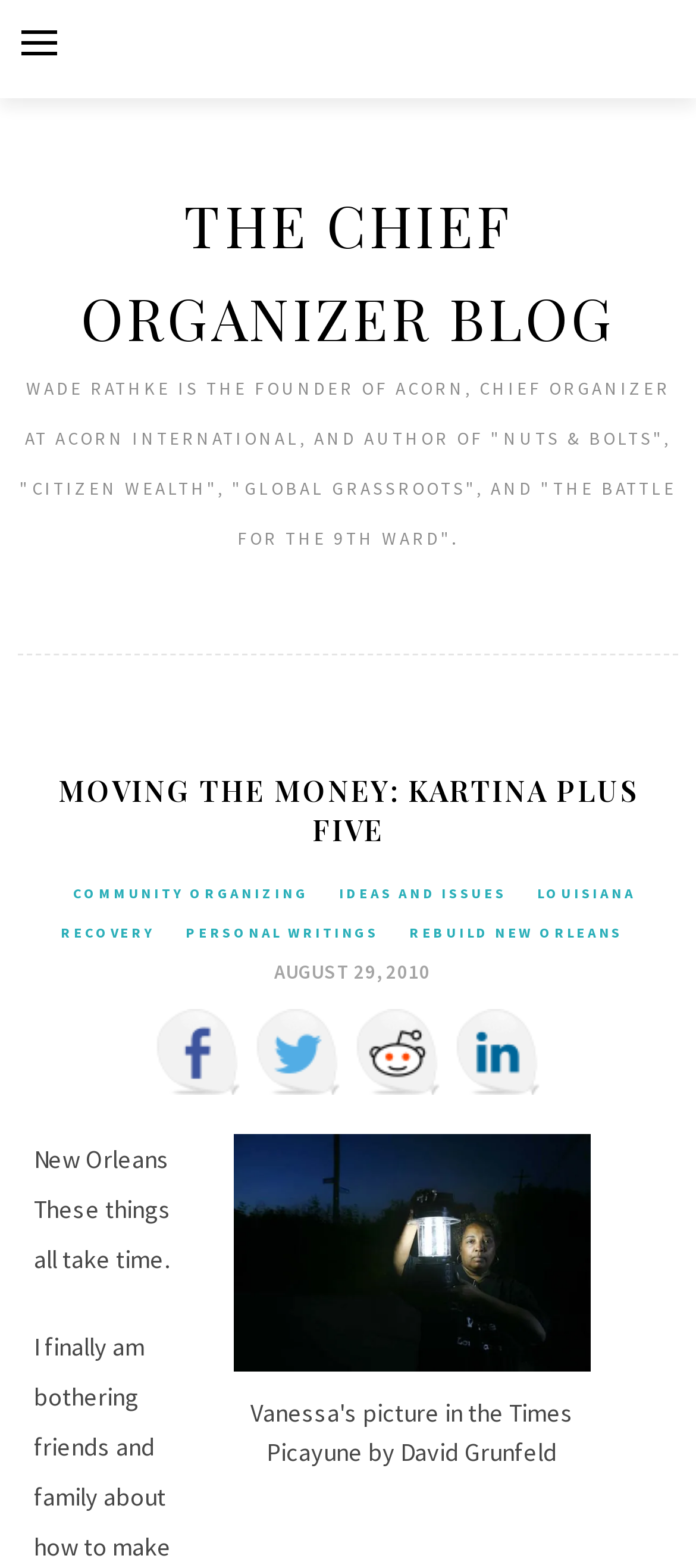Given the description "title="Share on Twitter"", determine the bounding box of the corresponding UI element.

[0.367, 0.643, 0.49, 0.698]